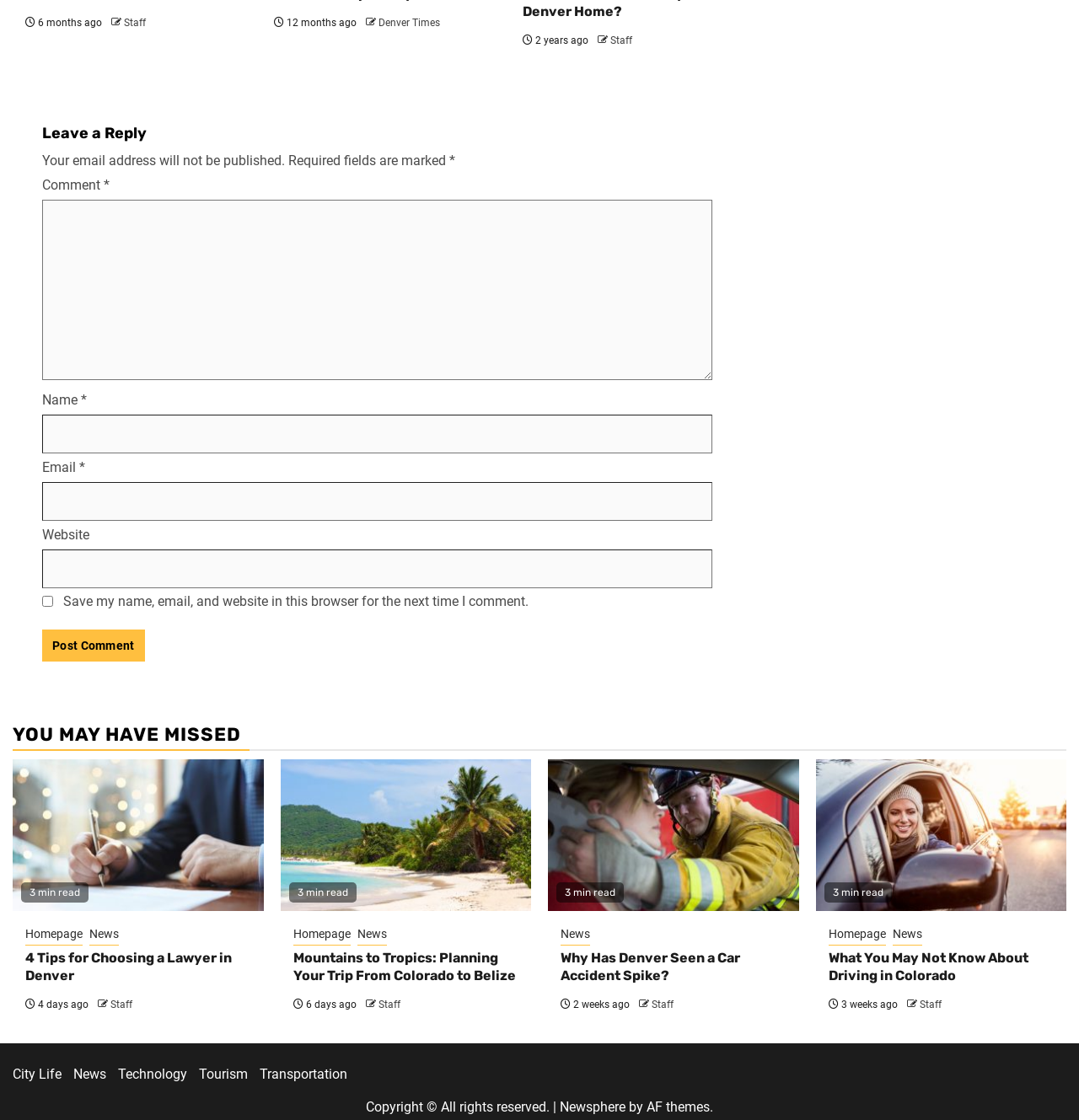Given the description of the UI element: "parent_node: 3 min read", predict the bounding box coordinates in the form of [left, top, right, bottom], with each value being a float between 0 and 1.

[0.508, 0.678, 0.74, 0.813]